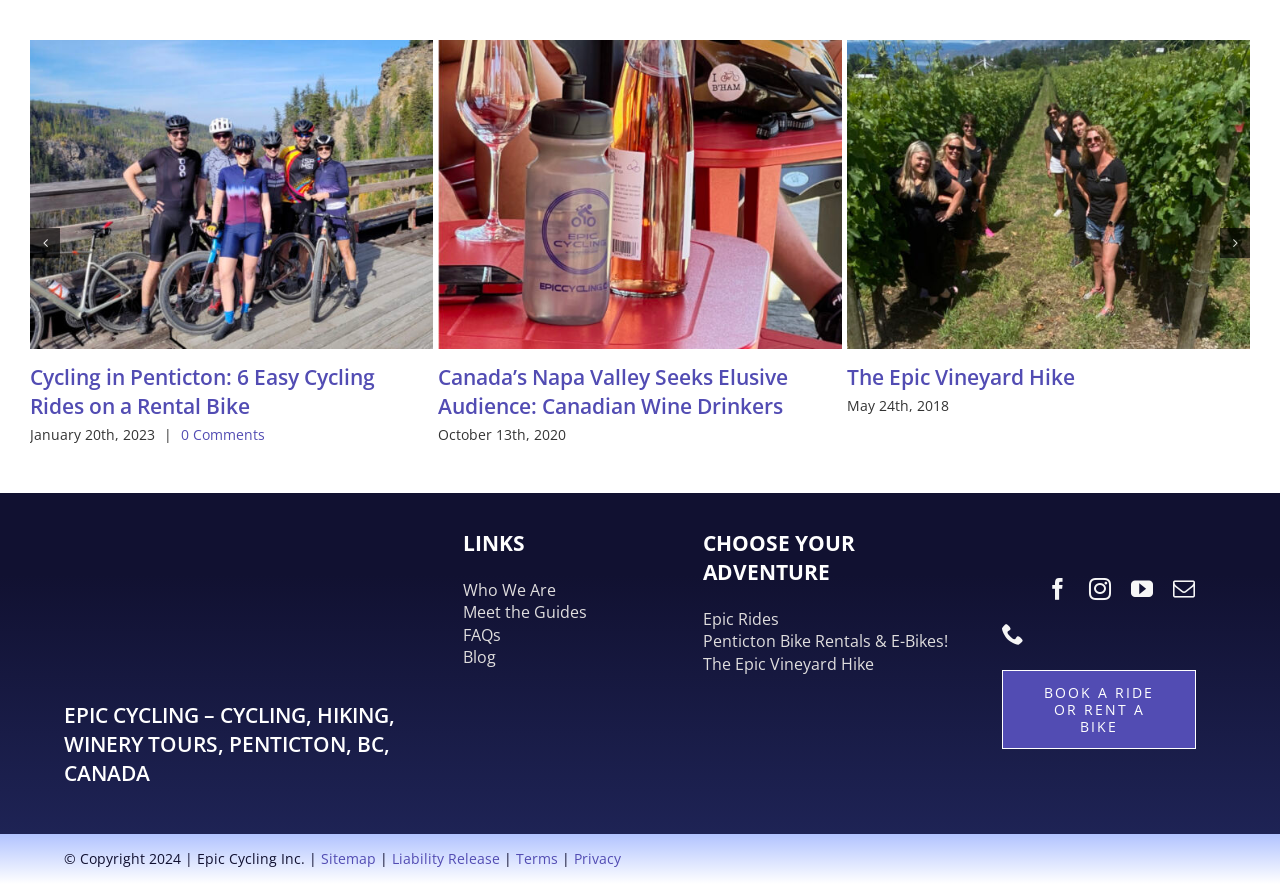Locate the bounding box coordinates of the clickable area needed to fulfill the instruction: "Visit the 'Epic Cycling Penticton' page".

[0.05, 0.605, 0.167, 0.63]